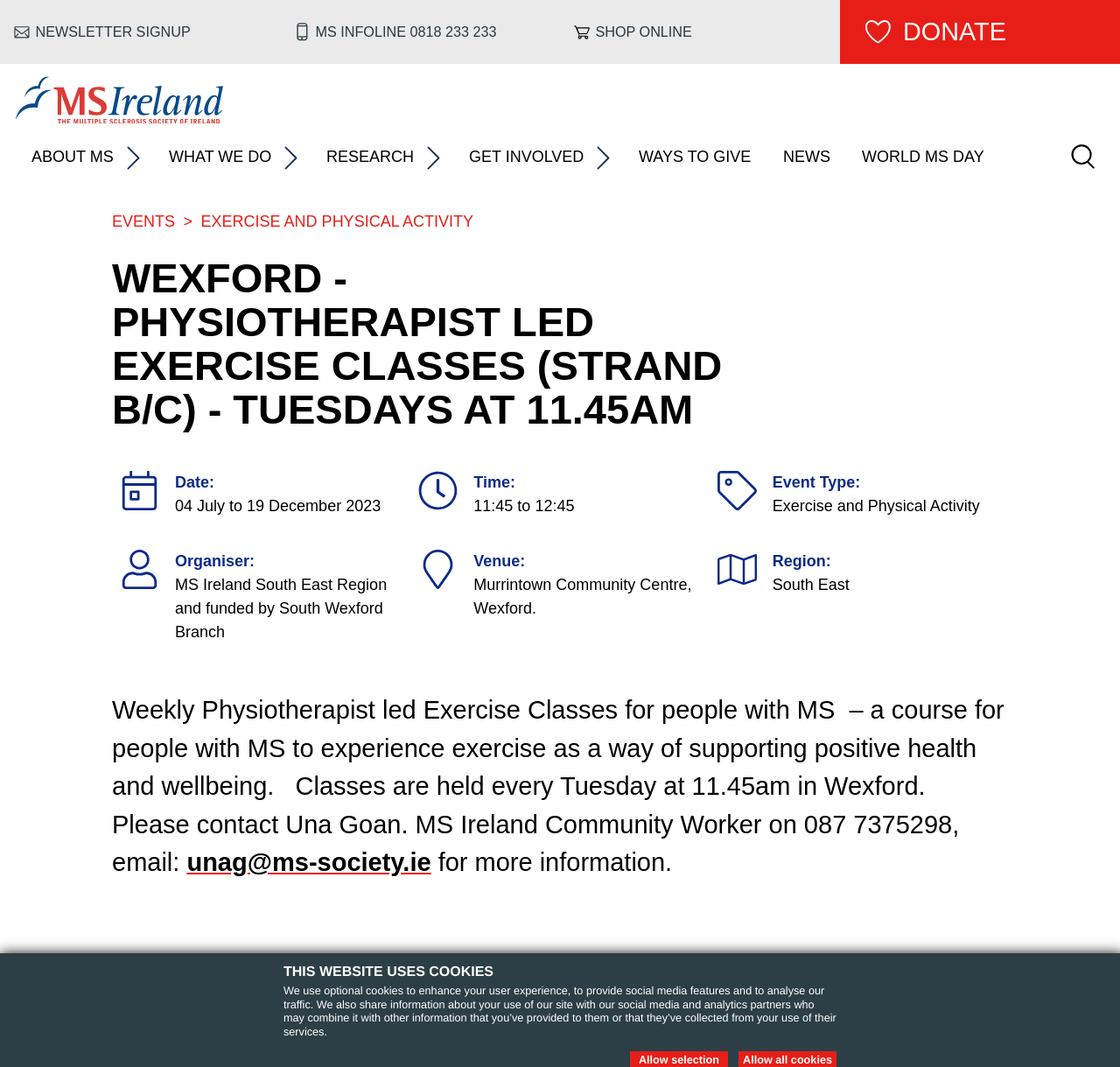Please respond to the question with a concise word or phrase:
What is the event type of the exercise classes?

Exercise and Physical Activity